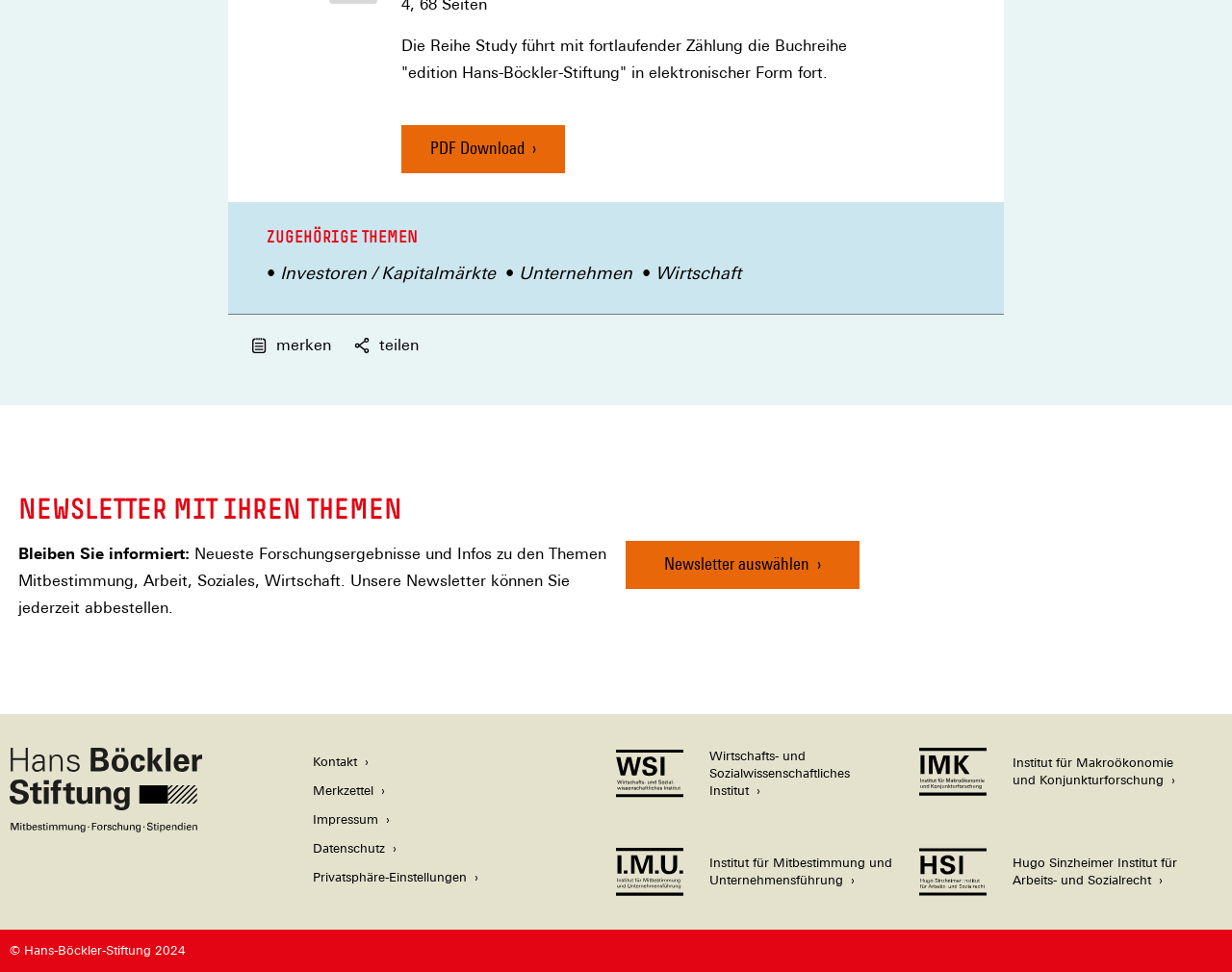Using the description "Institut für Makroökonomie und Konjunkturforschung", locate and provide the bounding box of the UI element.

[0.746, 0.77, 0.992, 0.819]